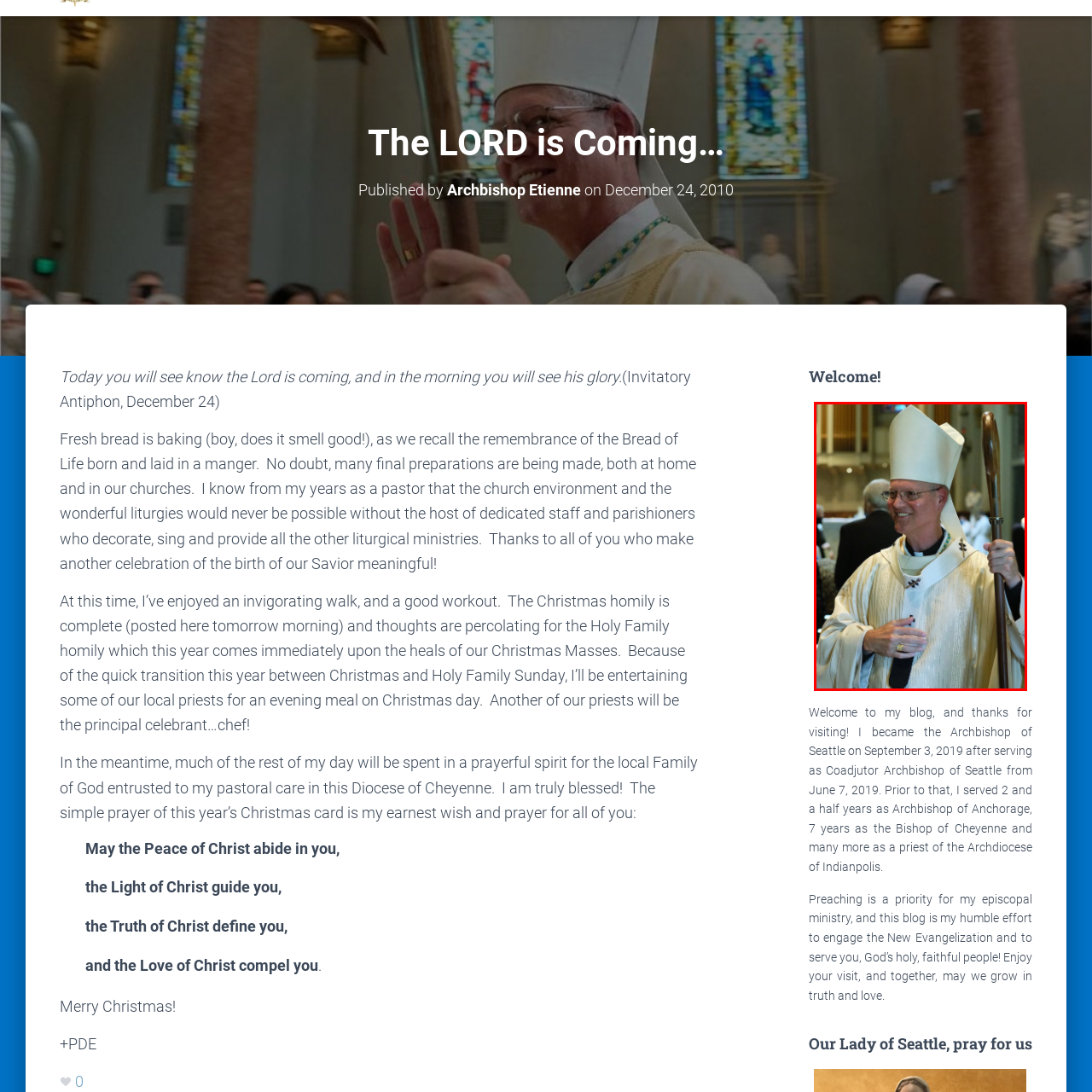Inspect the picture enclosed by the red border, What is the archbishop holding in his hand? Provide your answer as a single word or phrase.

pastoral staff